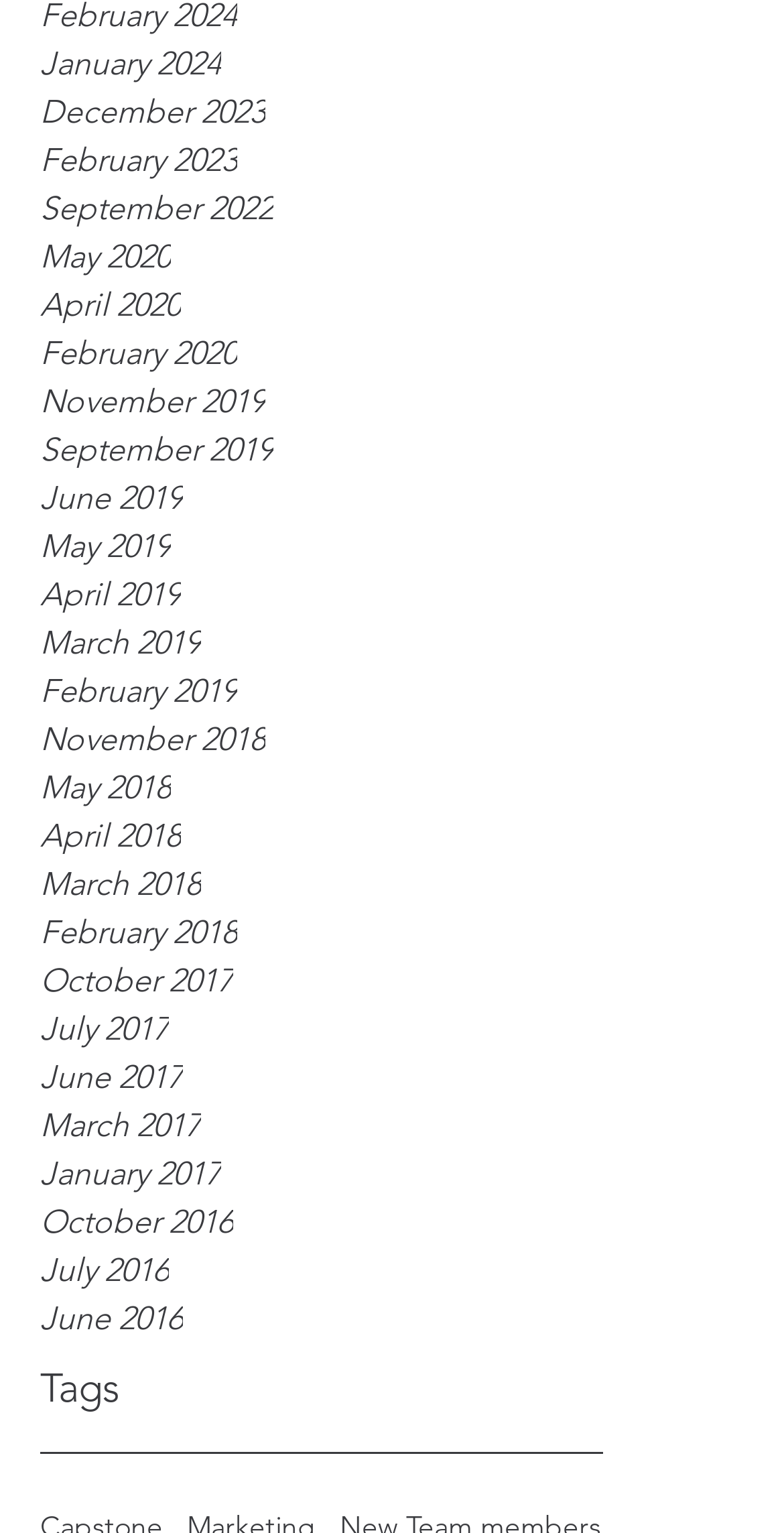Respond to the following query with just one word or a short phrase: 
Are the months listed in alphabetical order?

No